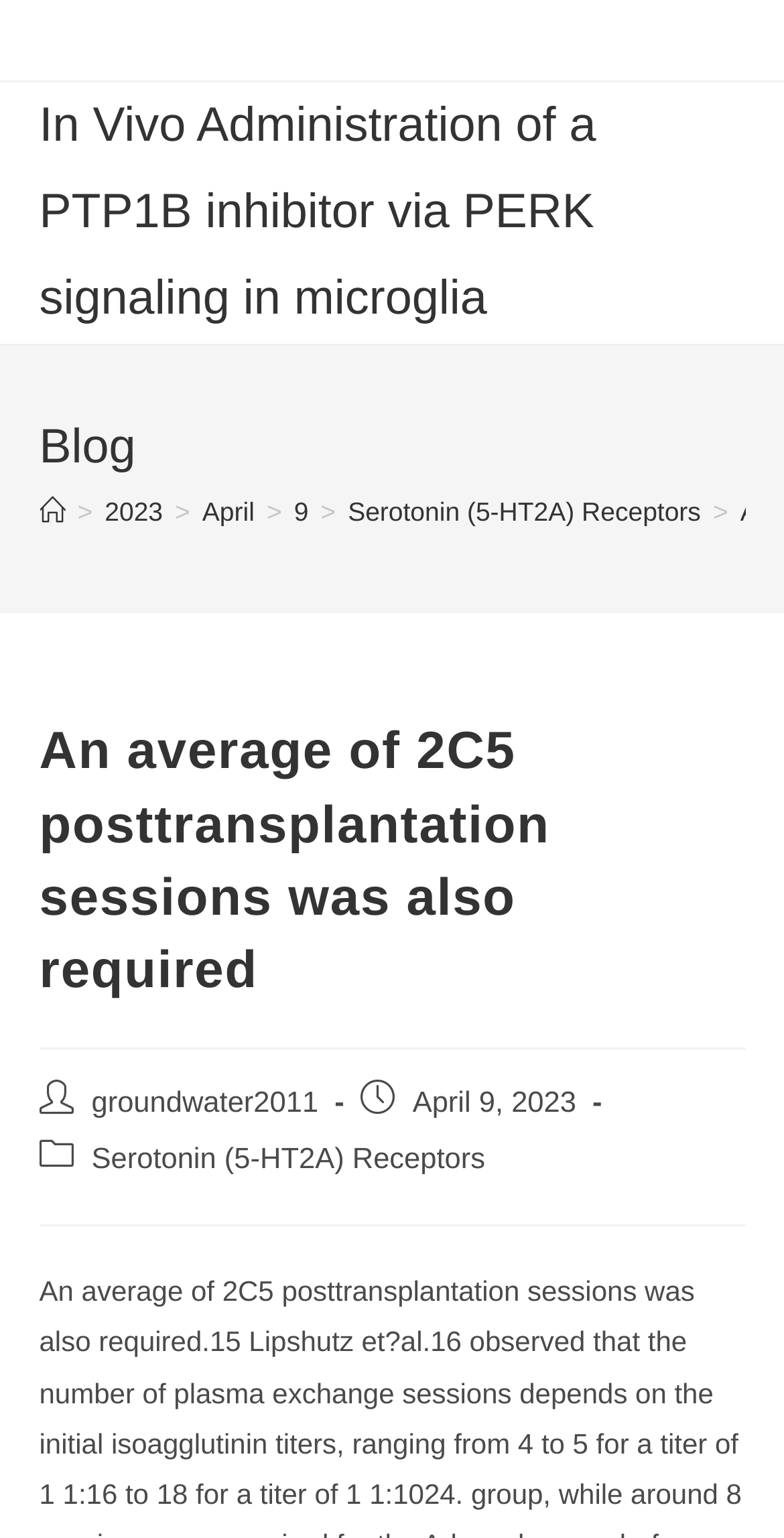What is the category of the current post?
Carefully examine the image and provide a detailed answer to the question.

I determined the category of the current post by looking at the 'Post category:' section, which is located below the post title. The category is specified as a link, 'Serotonin (5-HT2A) Receptors'.